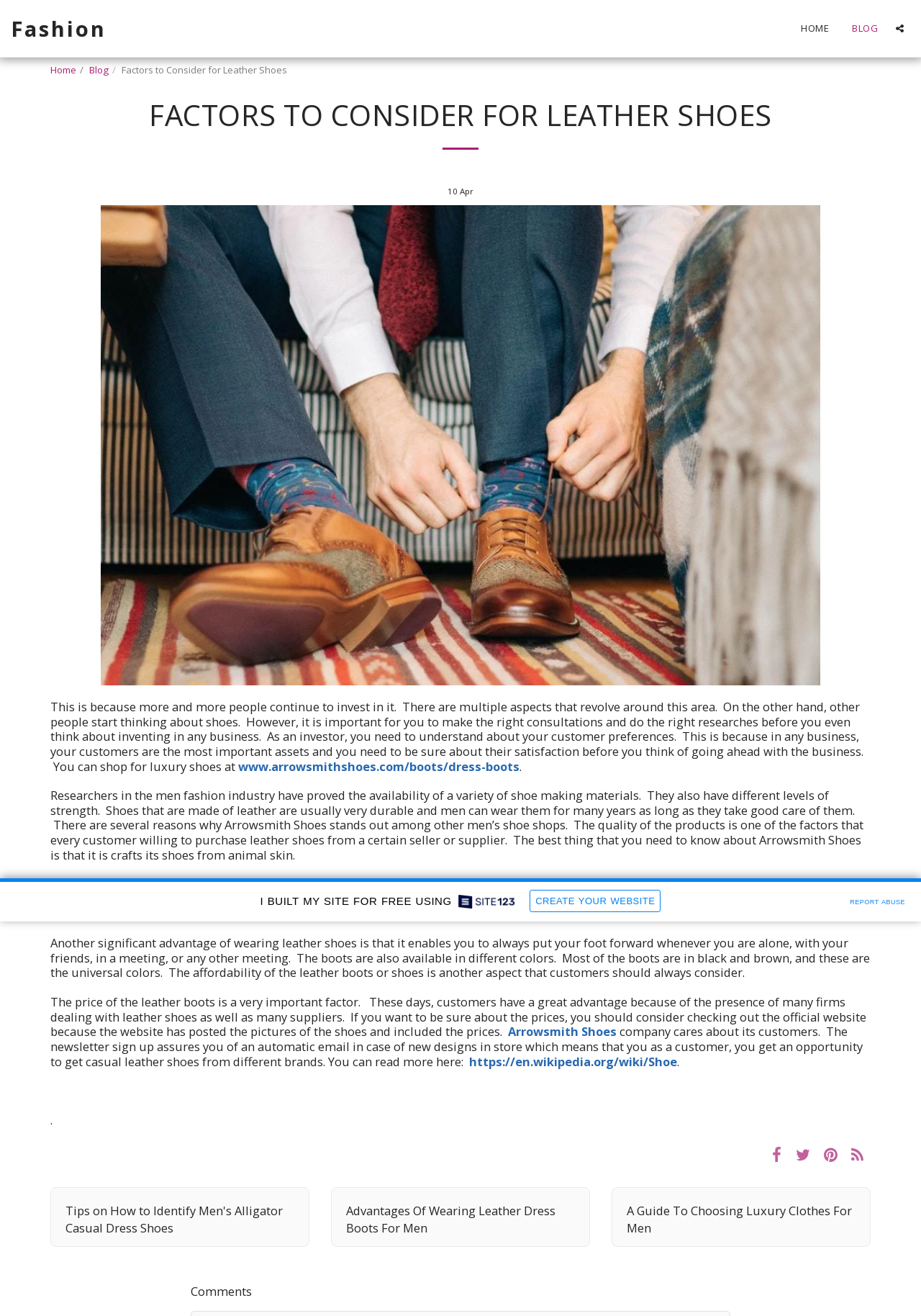Please provide a comprehensive answer to the question based on the screenshot: What is the name of the company mentioned on the webpage?

I found the company name 'Arrowsmith Shoes' mentioned in the webpage content, specifically in the paragraph that talks about the quality of the products and the company's collection of leather boots and shoes.